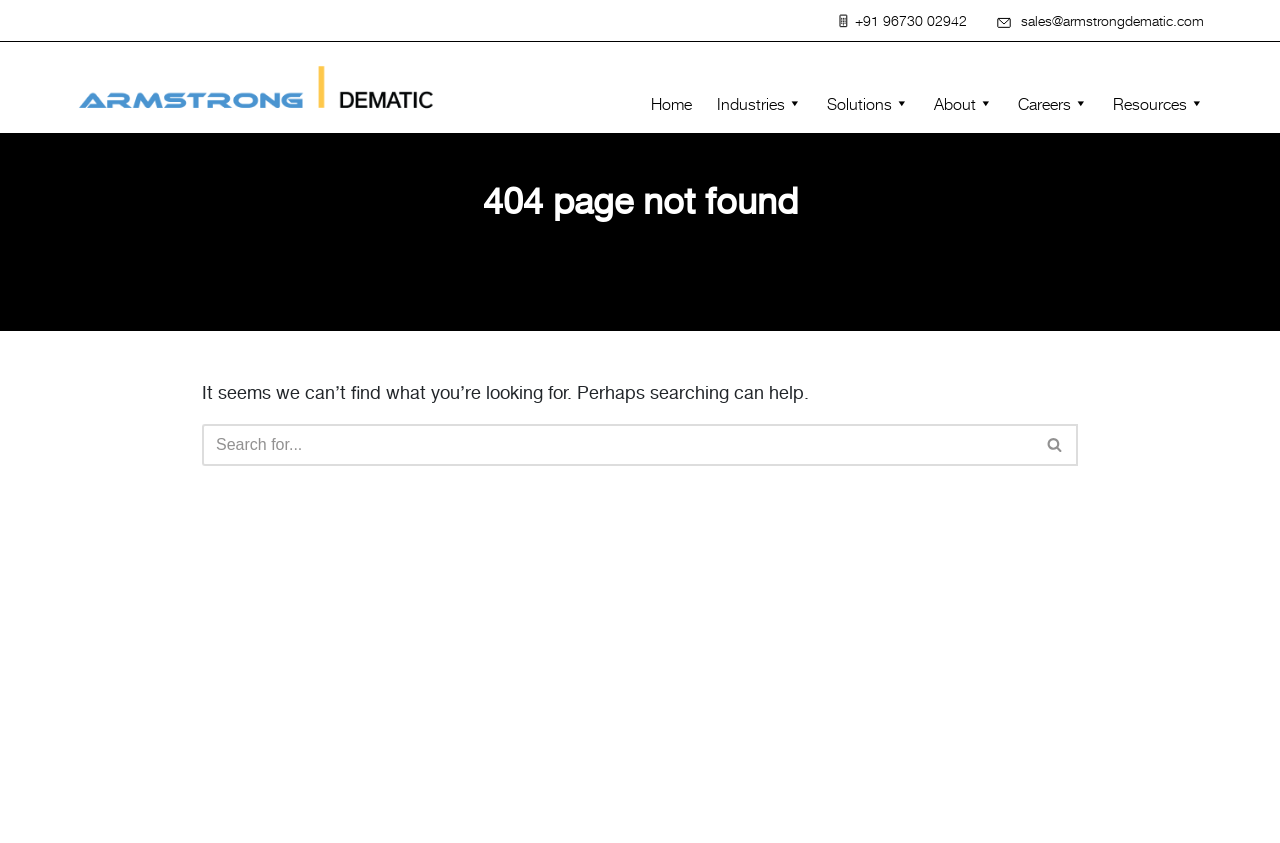Specify the bounding box coordinates for the region that must be clicked to perform the given instruction: "click on the Armstrong Dematic link".

[0.059, 0.086, 0.341, 0.12]